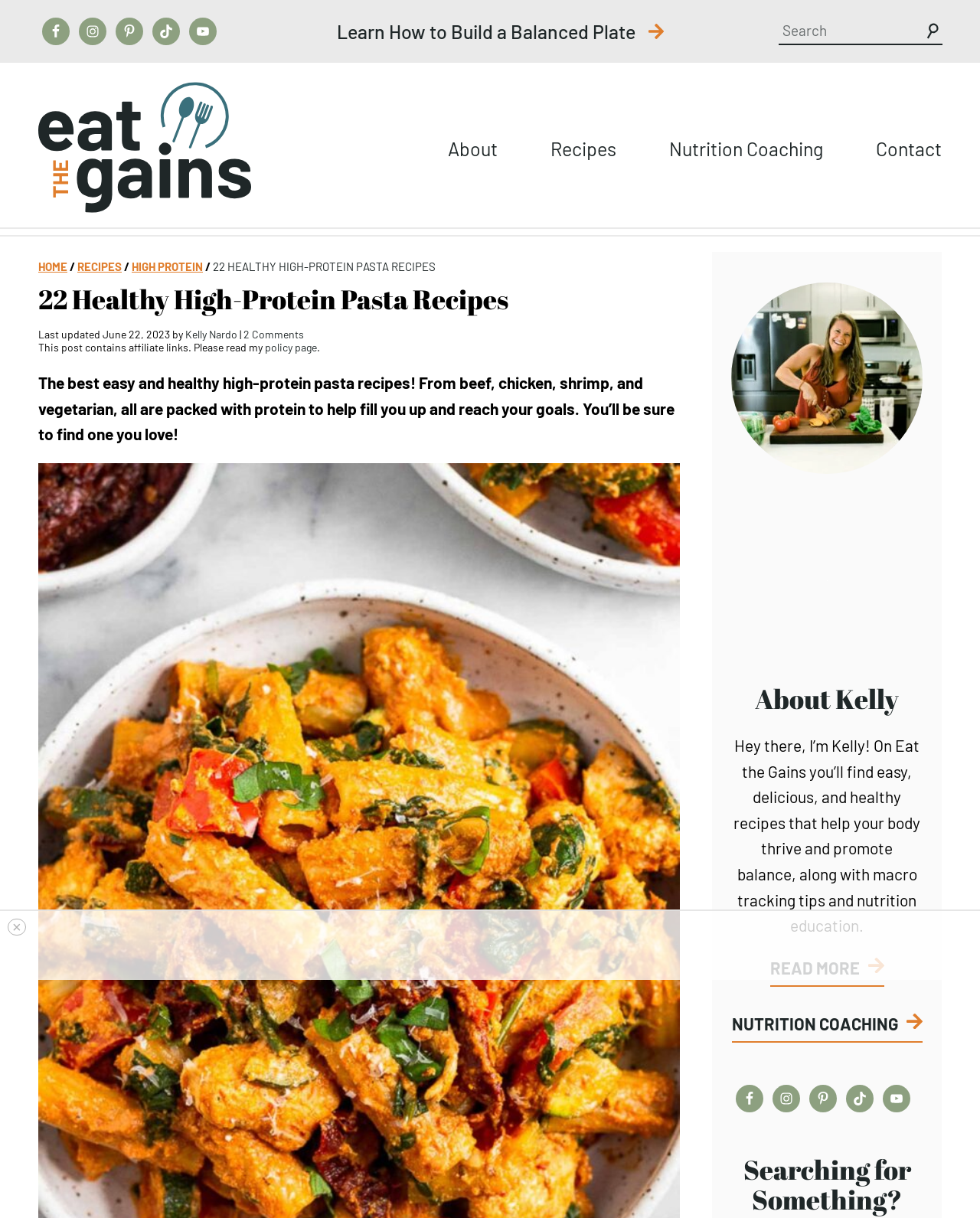Using the given description, provide the bounding box coordinates formatted as (top-left x, top-left y, bottom-right x, bottom-right y), with all values being floating point numbers between 0 and 1. Description: High Protein

[0.134, 0.213, 0.207, 0.224]